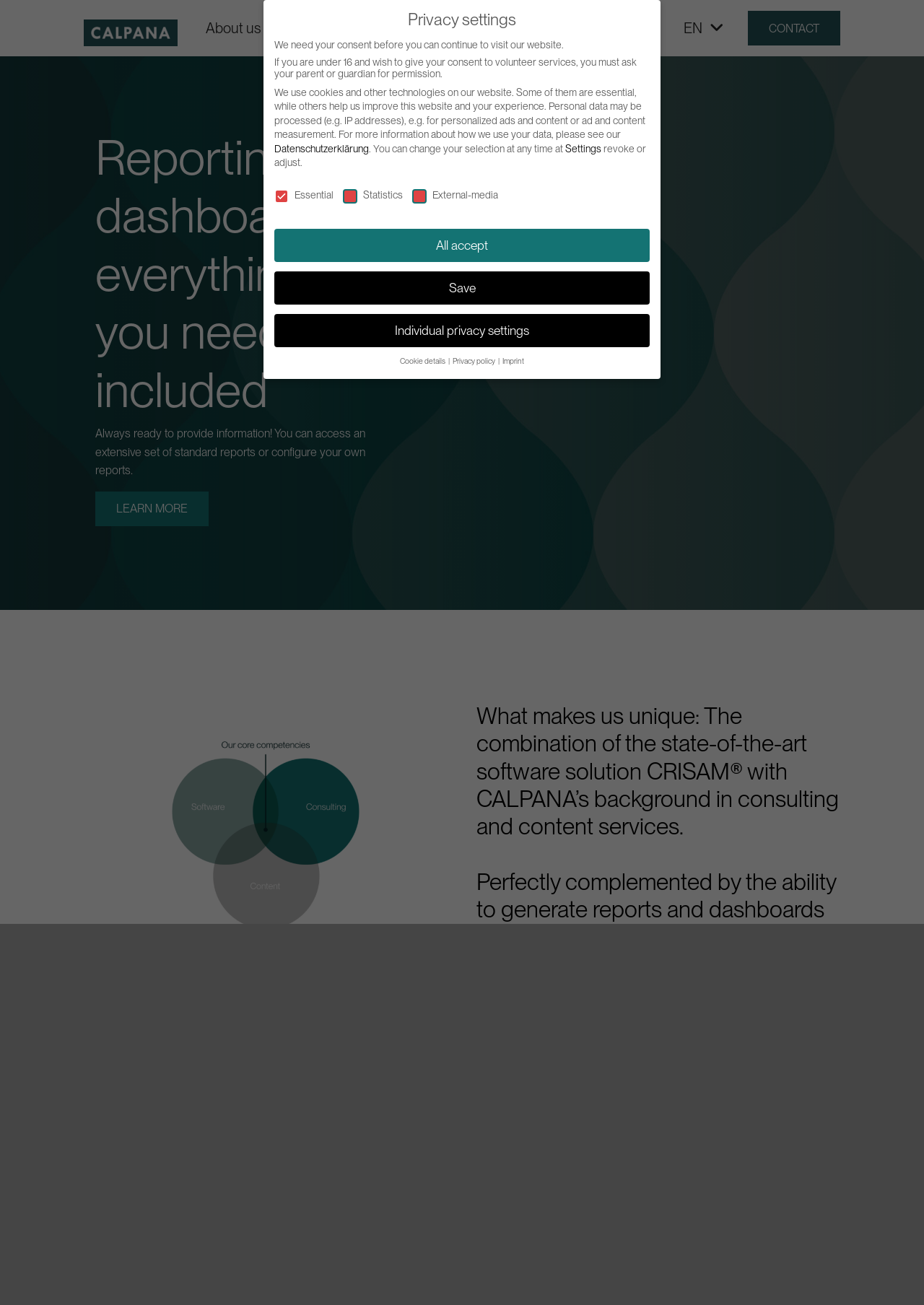Determine the bounding box for the UI element described here: "All accept".

[0.297, 0.405, 0.376, 0.428]